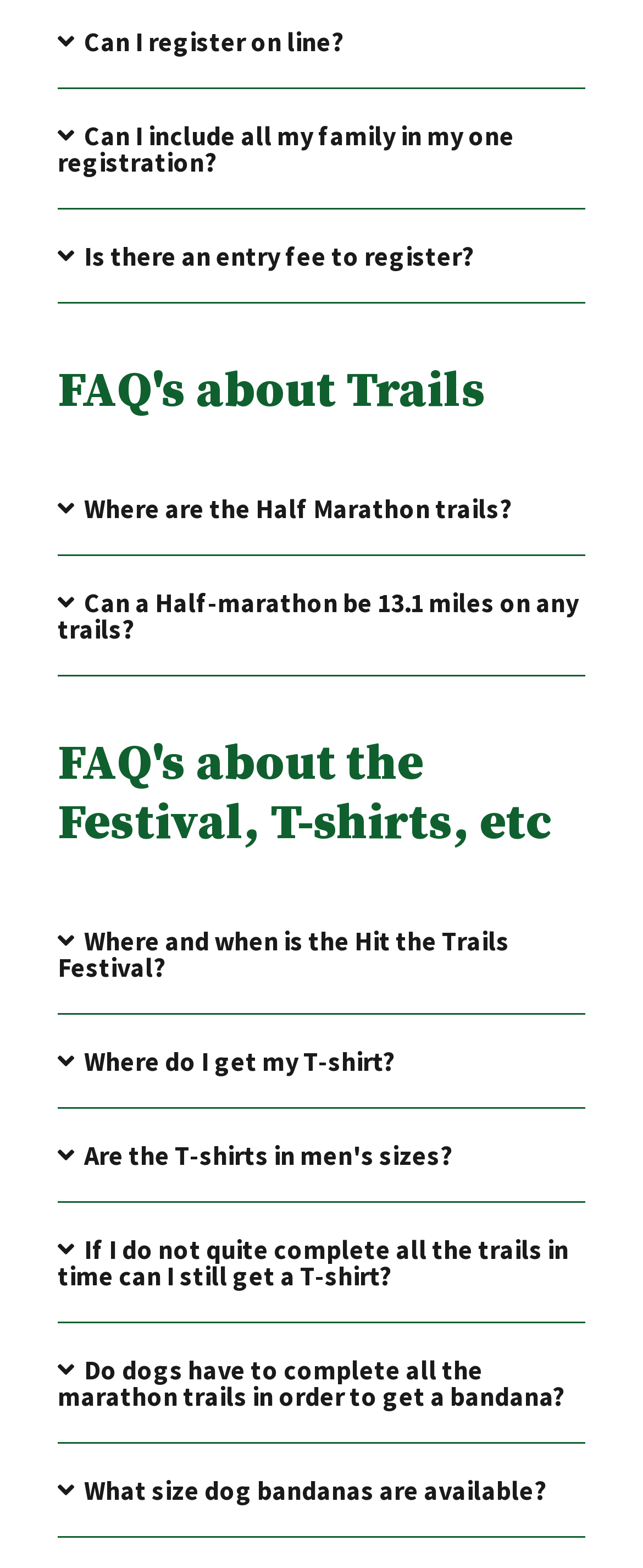Please identify the bounding box coordinates of the element I should click to complete this instruction: 'Expand 'Where are the Half Marathon trails?''. The coordinates should be given as four float numbers between 0 and 1, like this: [left, top, right, bottom].

[0.09, 0.306, 0.91, 0.355]